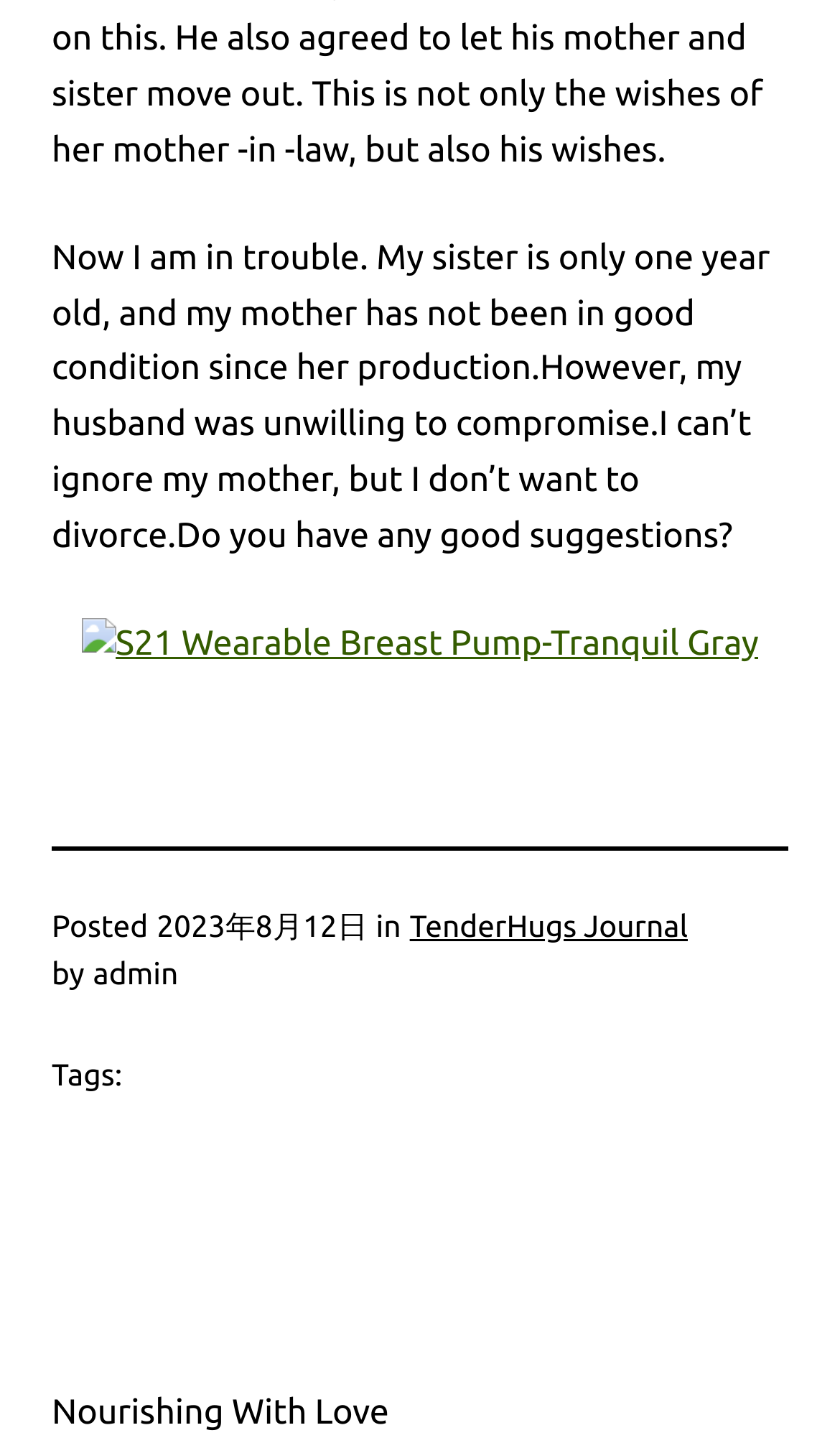Give a one-word or short phrase answer to the question: 
When was the post published?

2023年8月12日